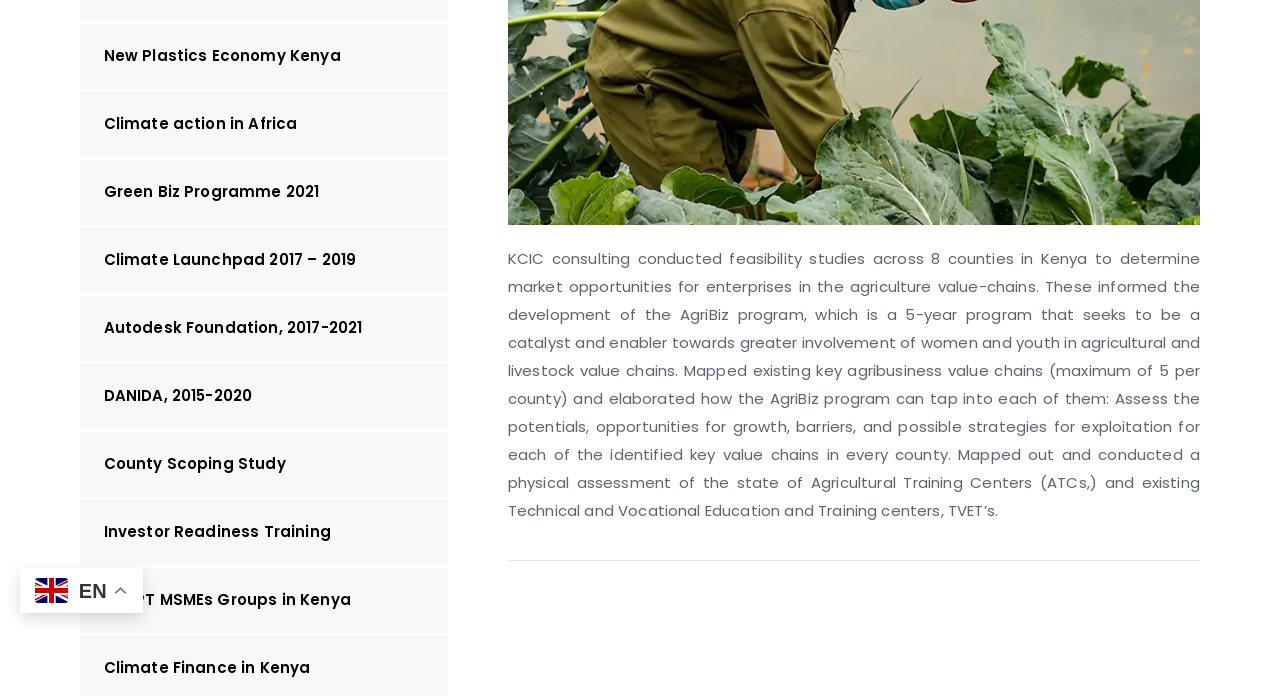Locate the bounding box of the UI element with the following description: "Green Biz Programme 2021".

[0.062, 0.229, 0.35, 0.323]